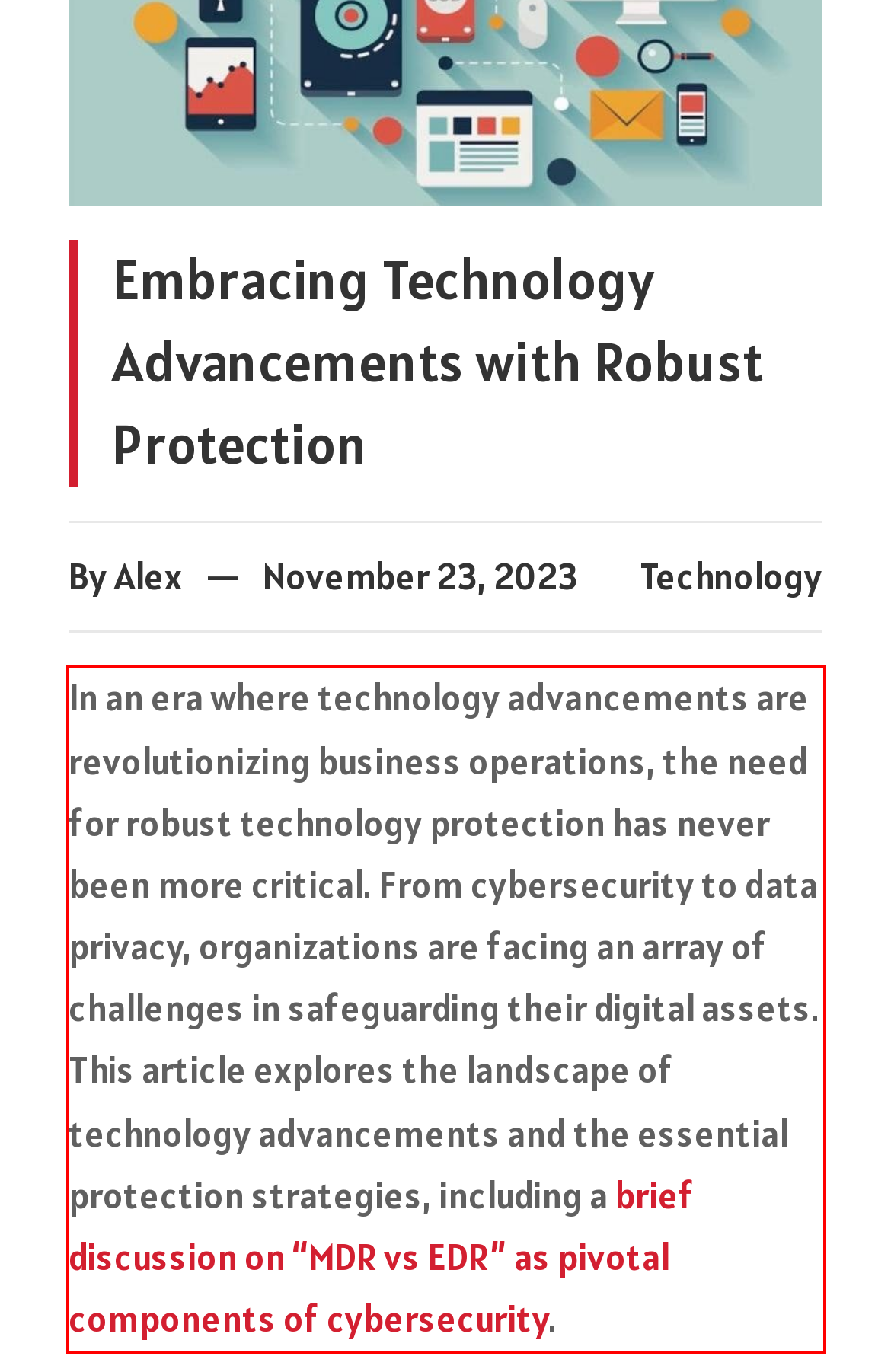You have a webpage screenshot with a red rectangle surrounding a UI element. Extract the text content from within this red bounding box.

In an era where technology advancements are revolutionizing business operations, the need for robust technology protection has never been more critical. From cybersecurity to data privacy, organizations are facing an array of challenges in safeguarding their digital assets. This article explores the landscape of technology advancements and the essential protection strategies, including a brief discussion on “MDR vs EDR” as pivotal components of cybersecurity.